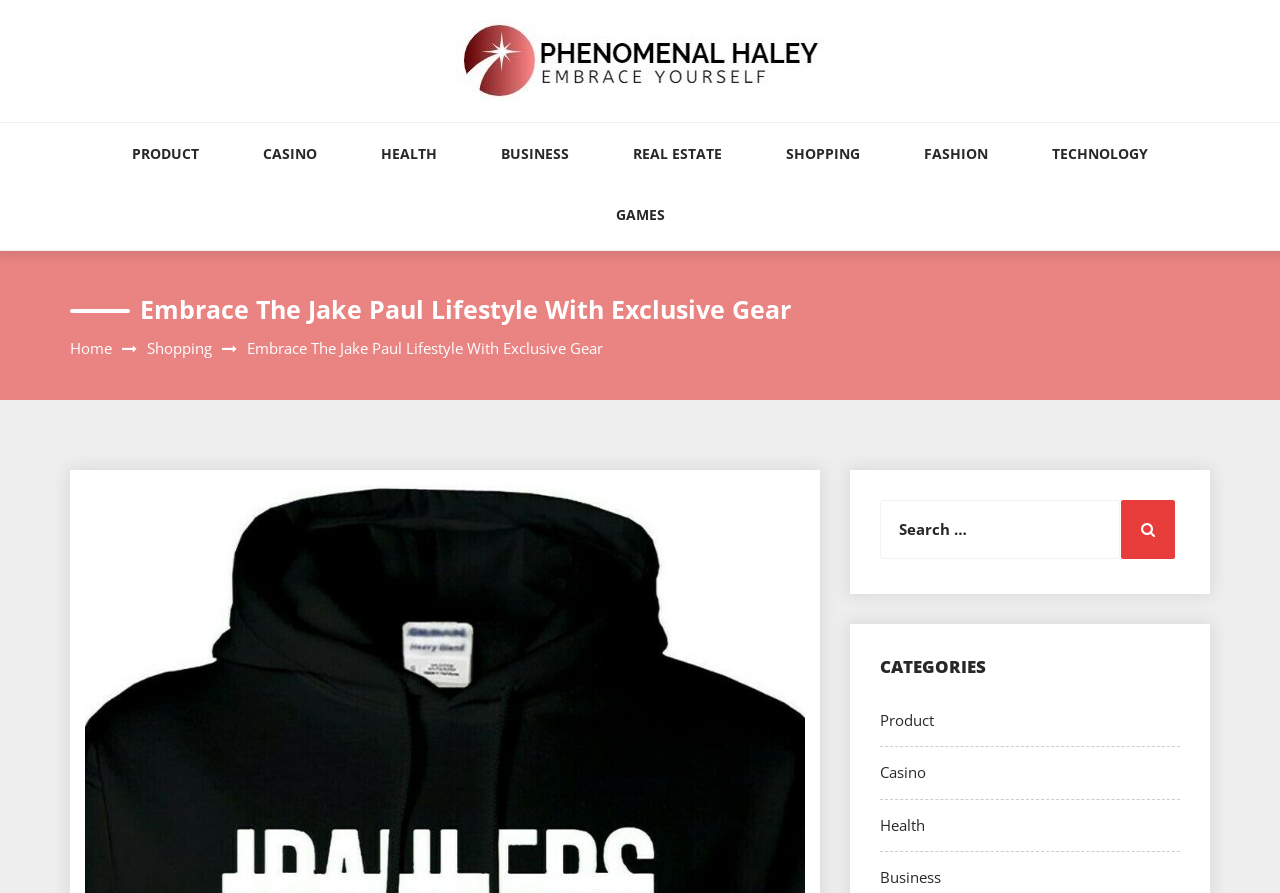Please find the bounding box coordinates of the element that must be clicked to perform the given instruction: "Click on Fashion link". The coordinates should be four float numbers from 0 to 1, i.e., [left, top, right, bottom].

[0.722, 0.161, 0.772, 0.228]